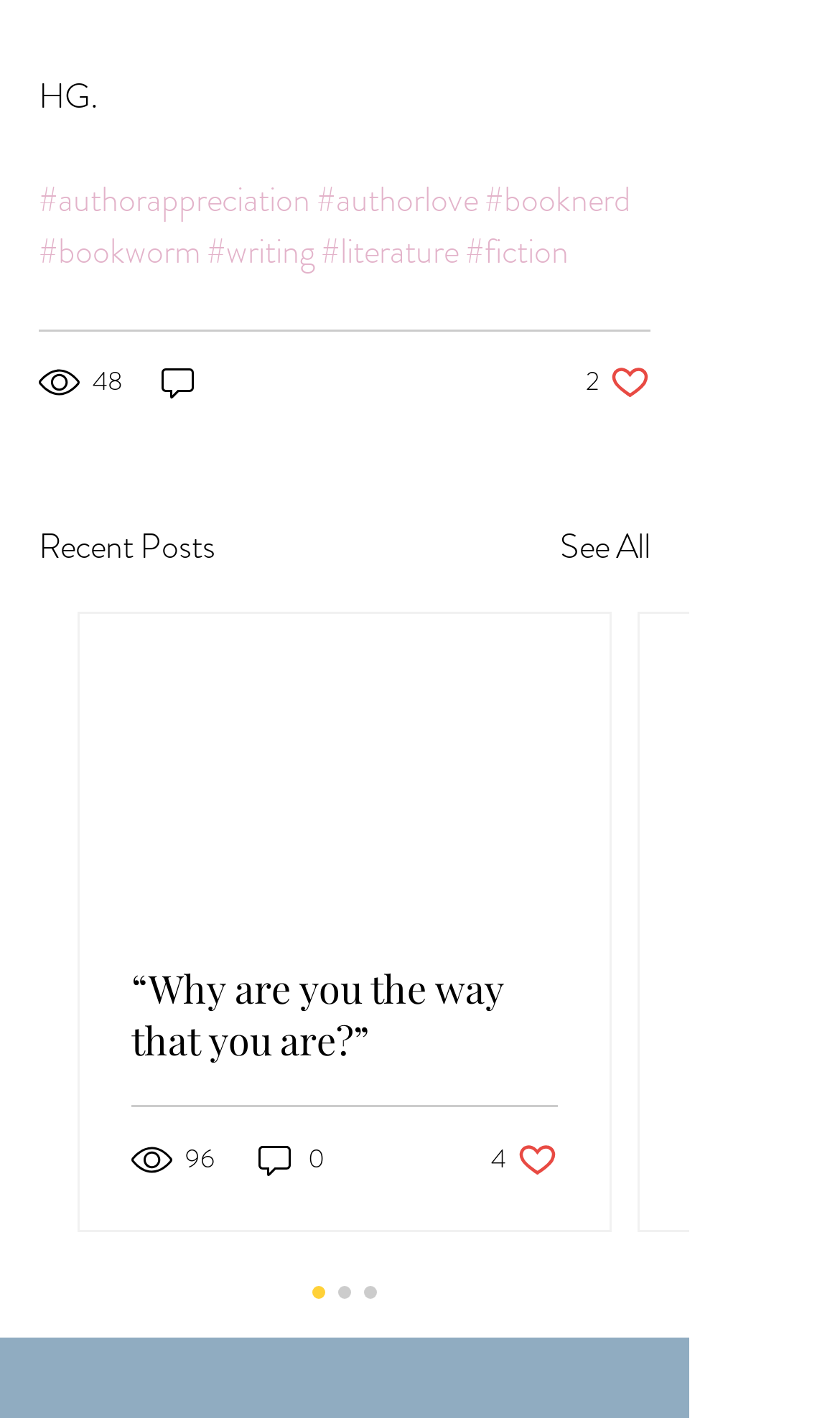Please identify the bounding box coordinates of the element that needs to be clicked to perform the following instruction: "View the 'Recent Posts'".

[0.046, 0.367, 0.256, 0.404]